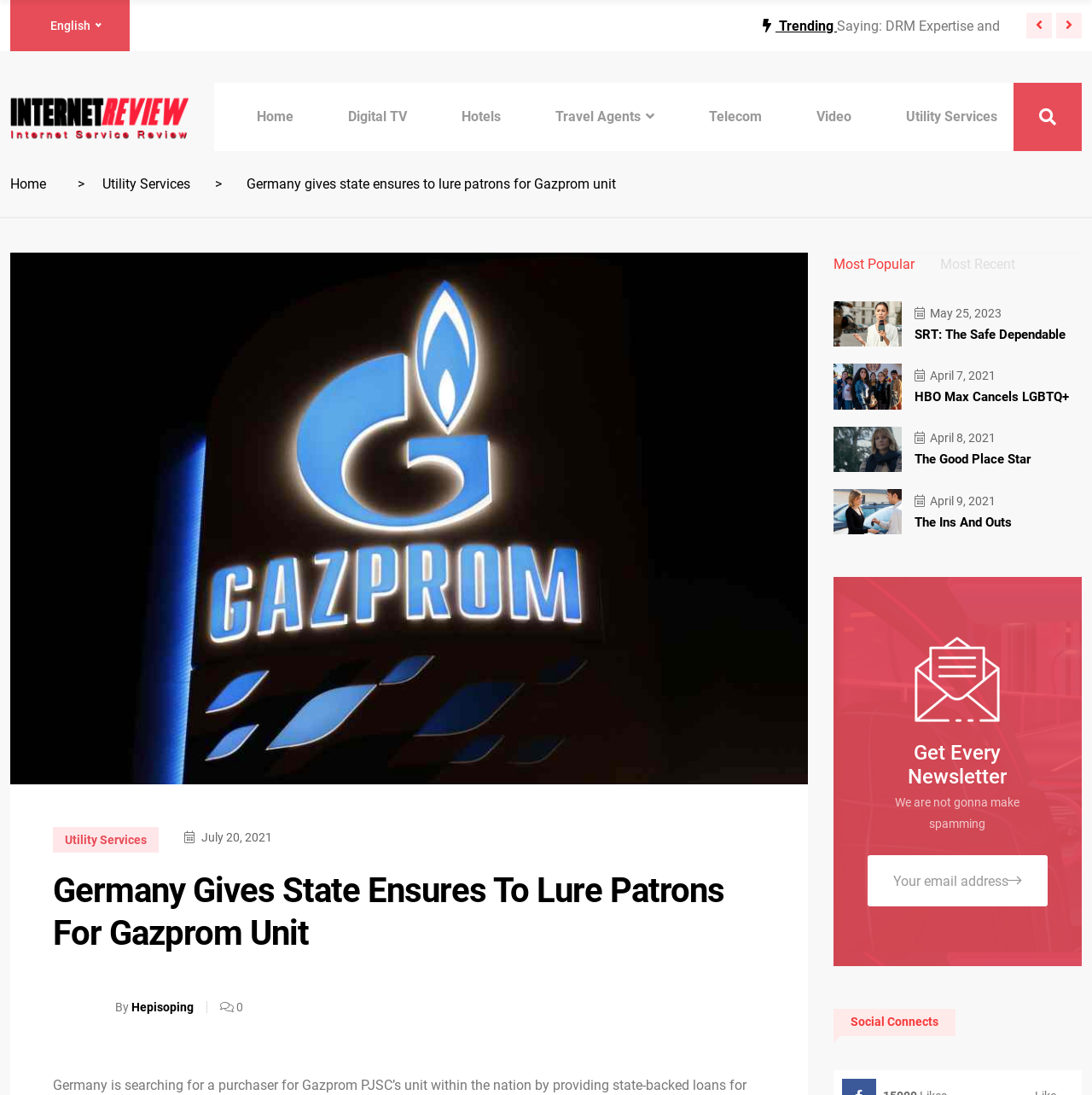Provide the bounding box coordinates for the UI element described in this sentence: "Utility Services". The coordinates should be four float values between 0 and 1, i.e., [left, top, right, bottom].

[0.094, 0.161, 0.174, 0.175]